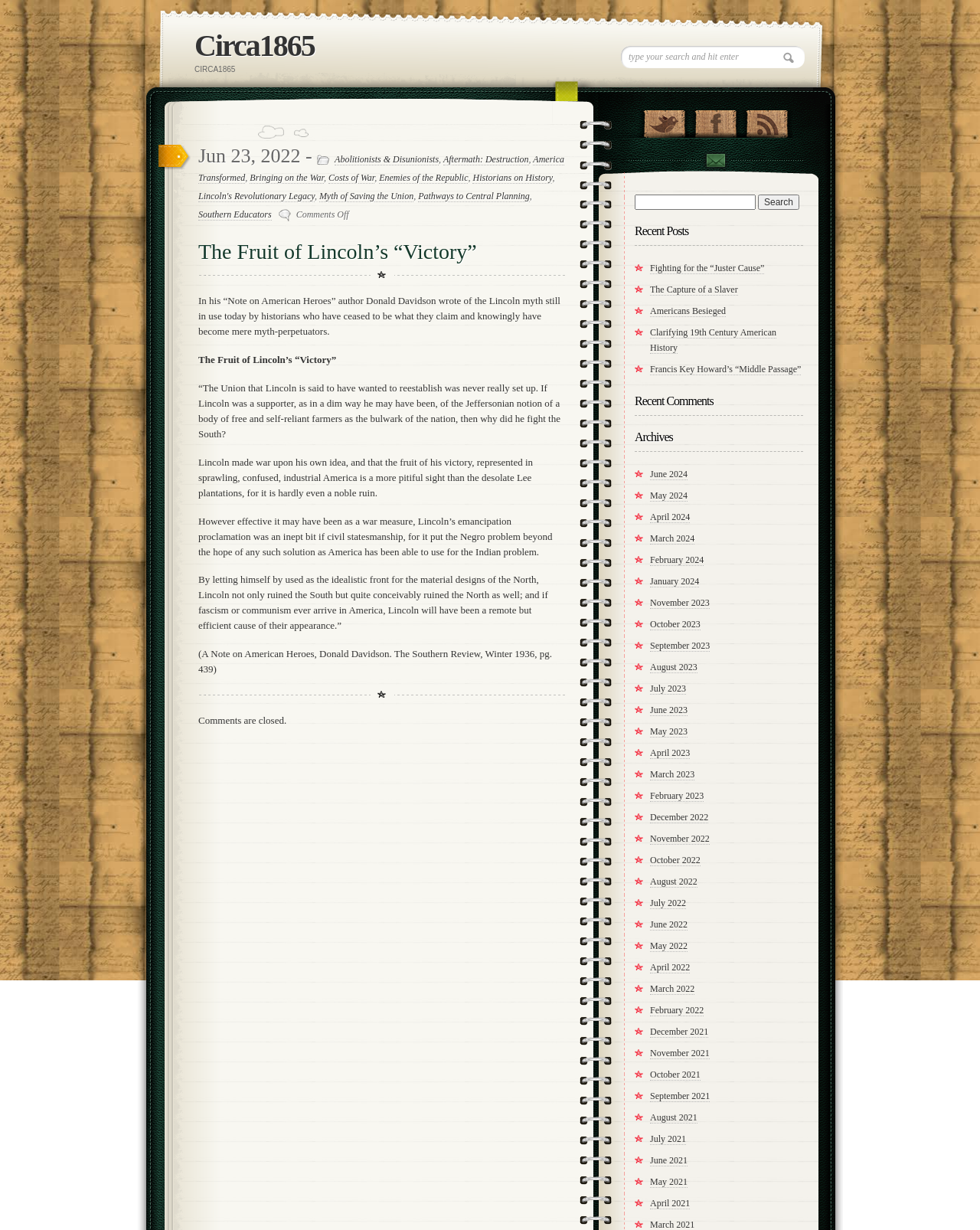Locate the bounding box coordinates of the area where you should click to accomplish the instruction: "View recent post 'Fighting for the “Juster Cause”'".

[0.663, 0.214, 0.78, 0.223]